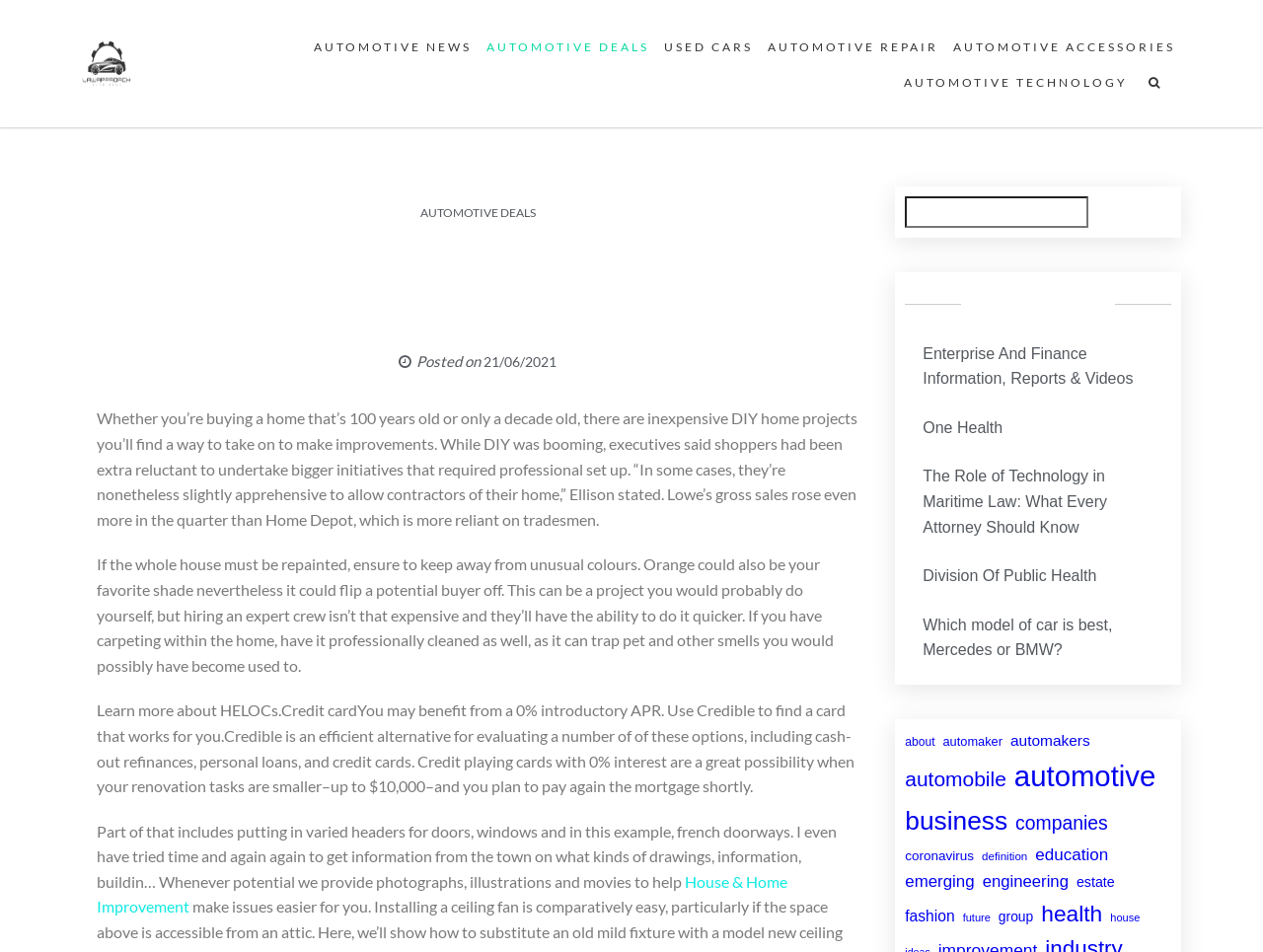Generate the text of the webpage's primary heading.

Please Stop Modeling Your Personal Home After Home